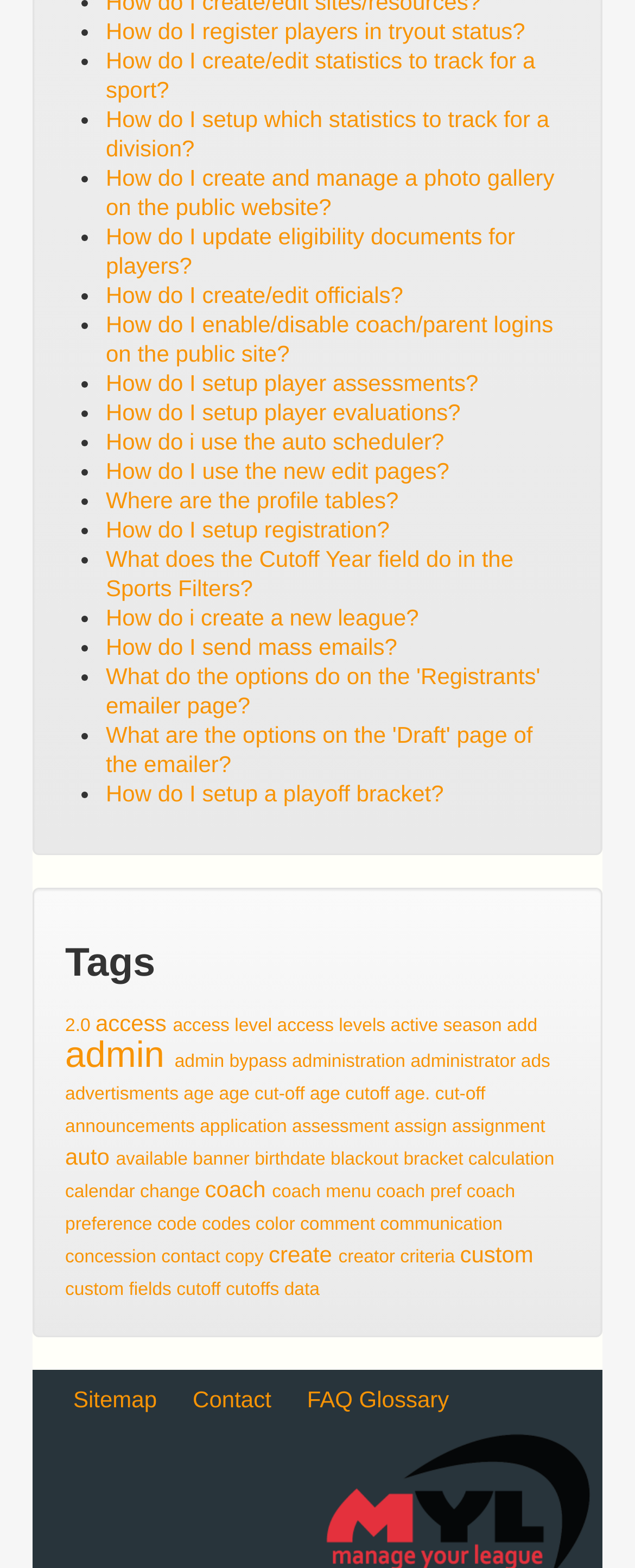Pinpoint the bounding box coordinates of the clickable element to carry out the following instruction: "Click on 'How do I register players in tryout status?'."

[0.167, 0.011, 0.827, 0.028]